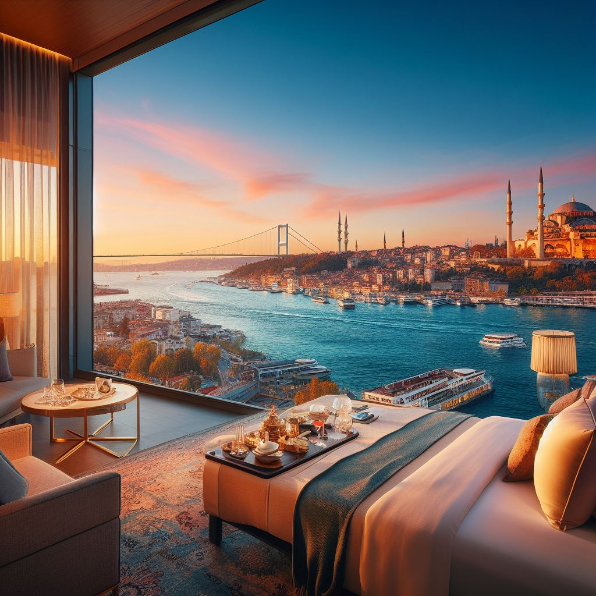What is the iconic bridge visible in the distance?
From the screenshot, provide a brief answer in one word or phrase.

Bosphorus Bridge